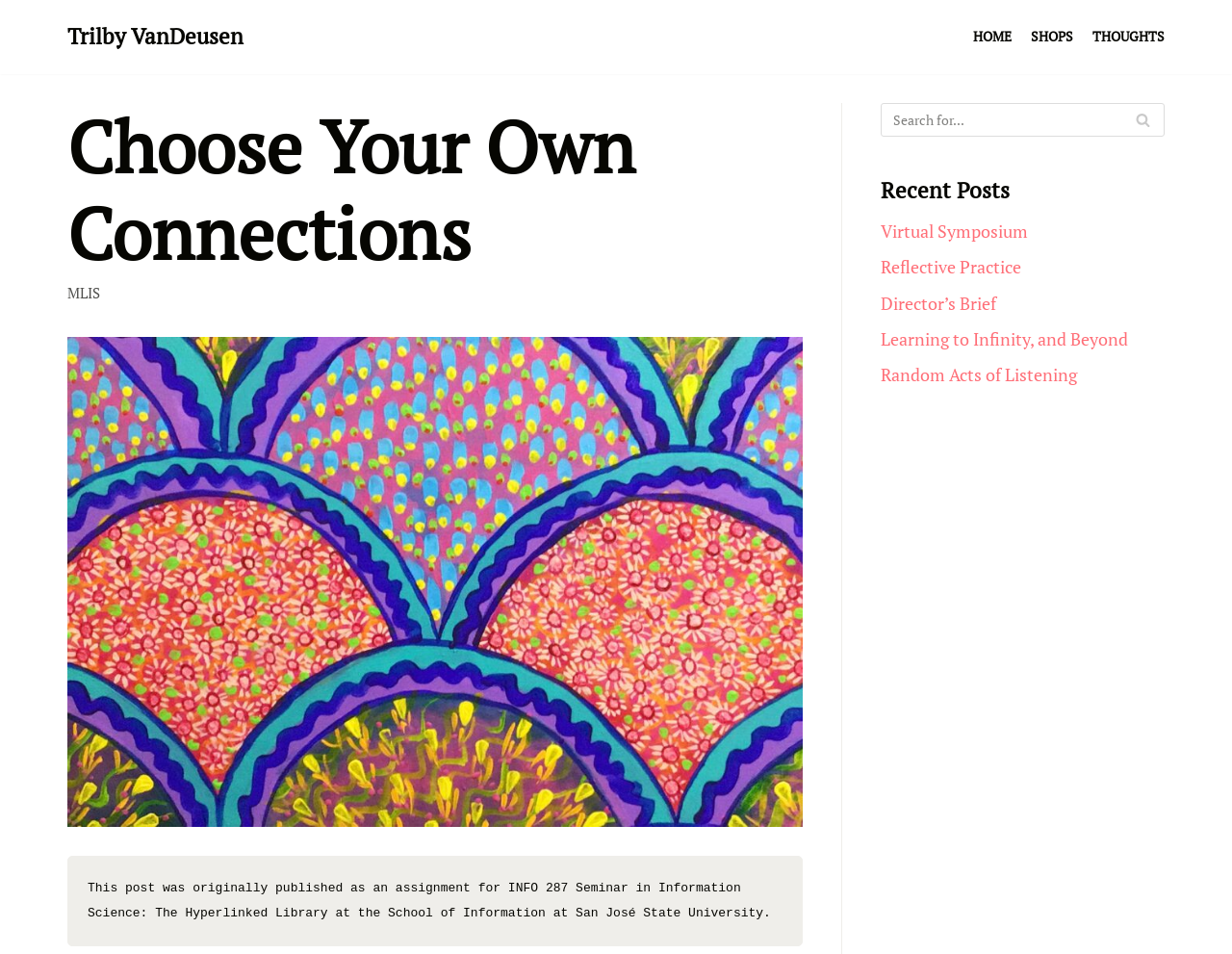Find the bounding box of the UI element described as: "Random Acts of Listening". The bounding box coordinates should be given as four float values between 0 and 1, i.e., [left, top, right, bottom].

[0.715, 0.381, 0.874, 0.405]